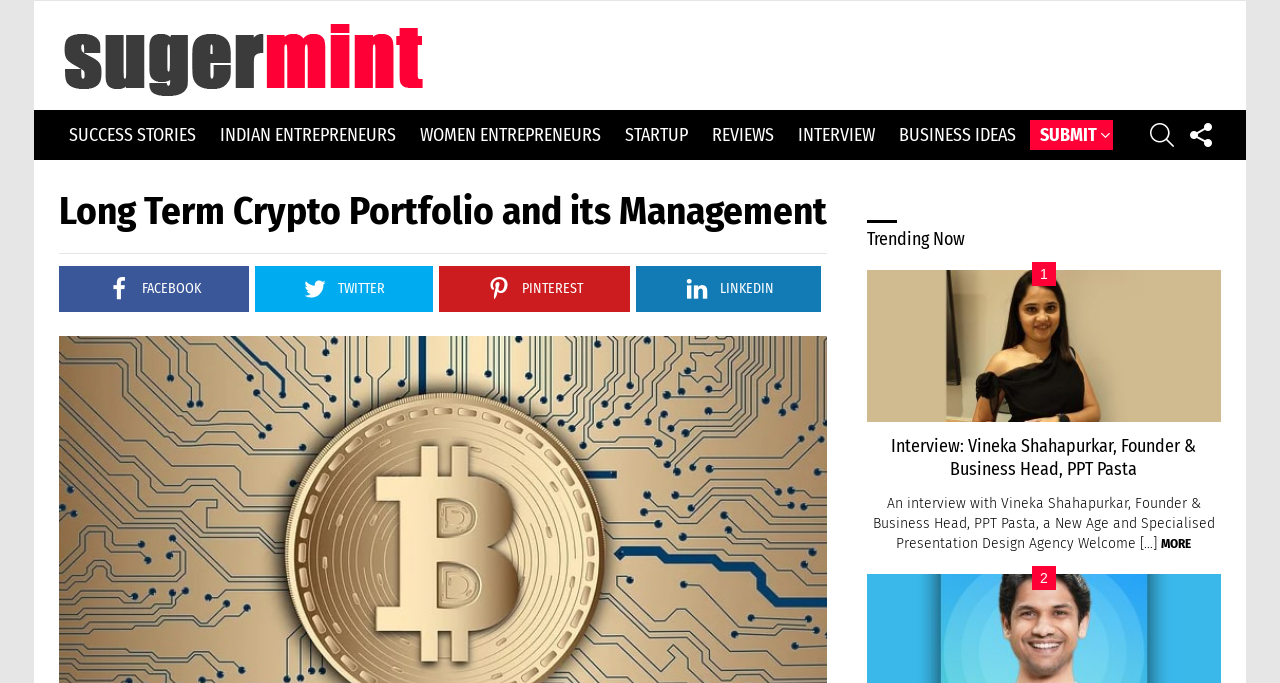Please identify the bounding box coordinates of the element that needs to be clicked to execute the following command: "Click on the 'Suger Mint' link". Provide the bounding box using four float numbers between 0 and 1, formatted as [left, top, right, bottom].

[0.046, 0.026, 0.335, 0.149]